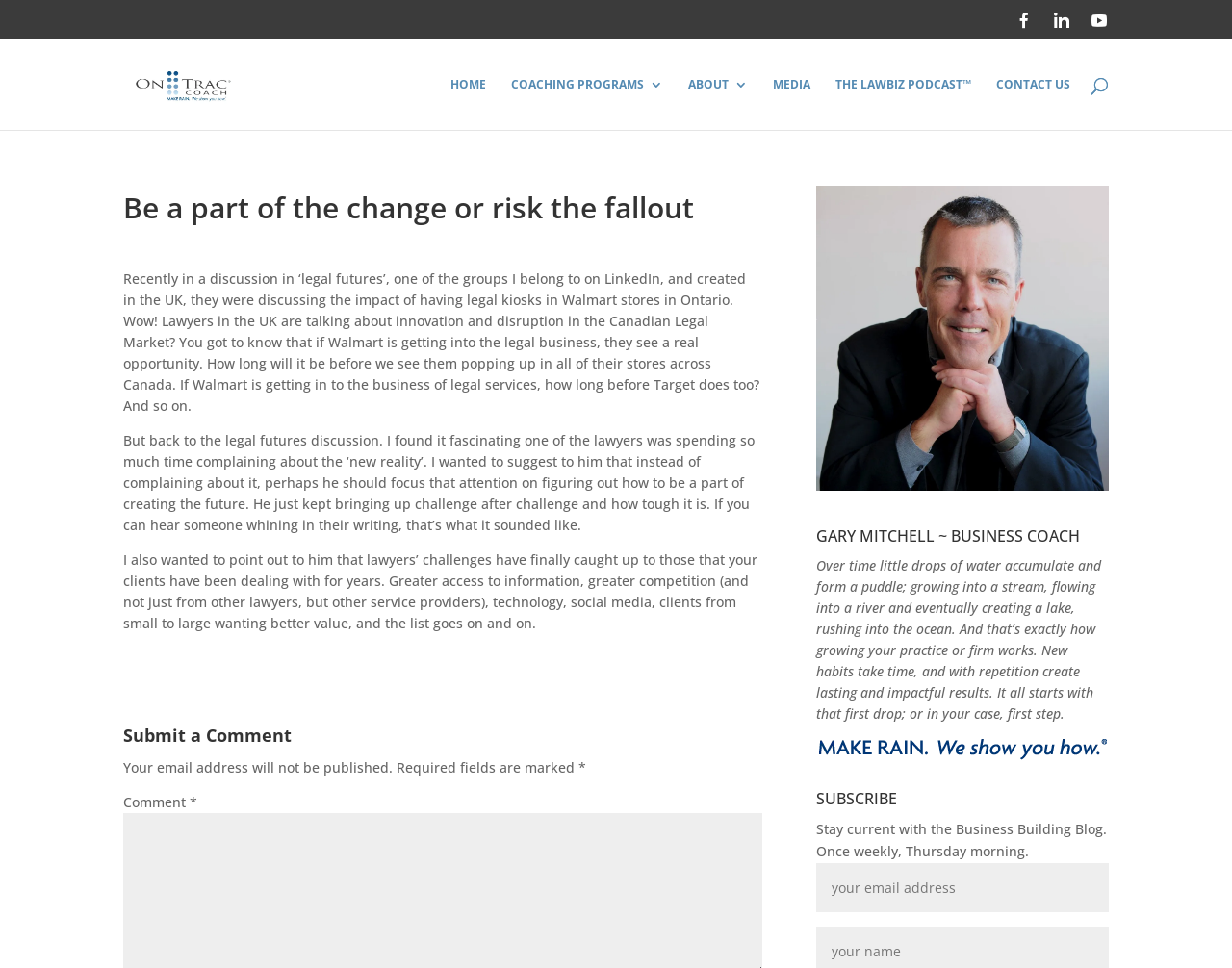Please find the bounding box coordinates for the clickable element needed to perform this instruction: "Search for something".

[0.1, 0.041, 0.9, 0.042]